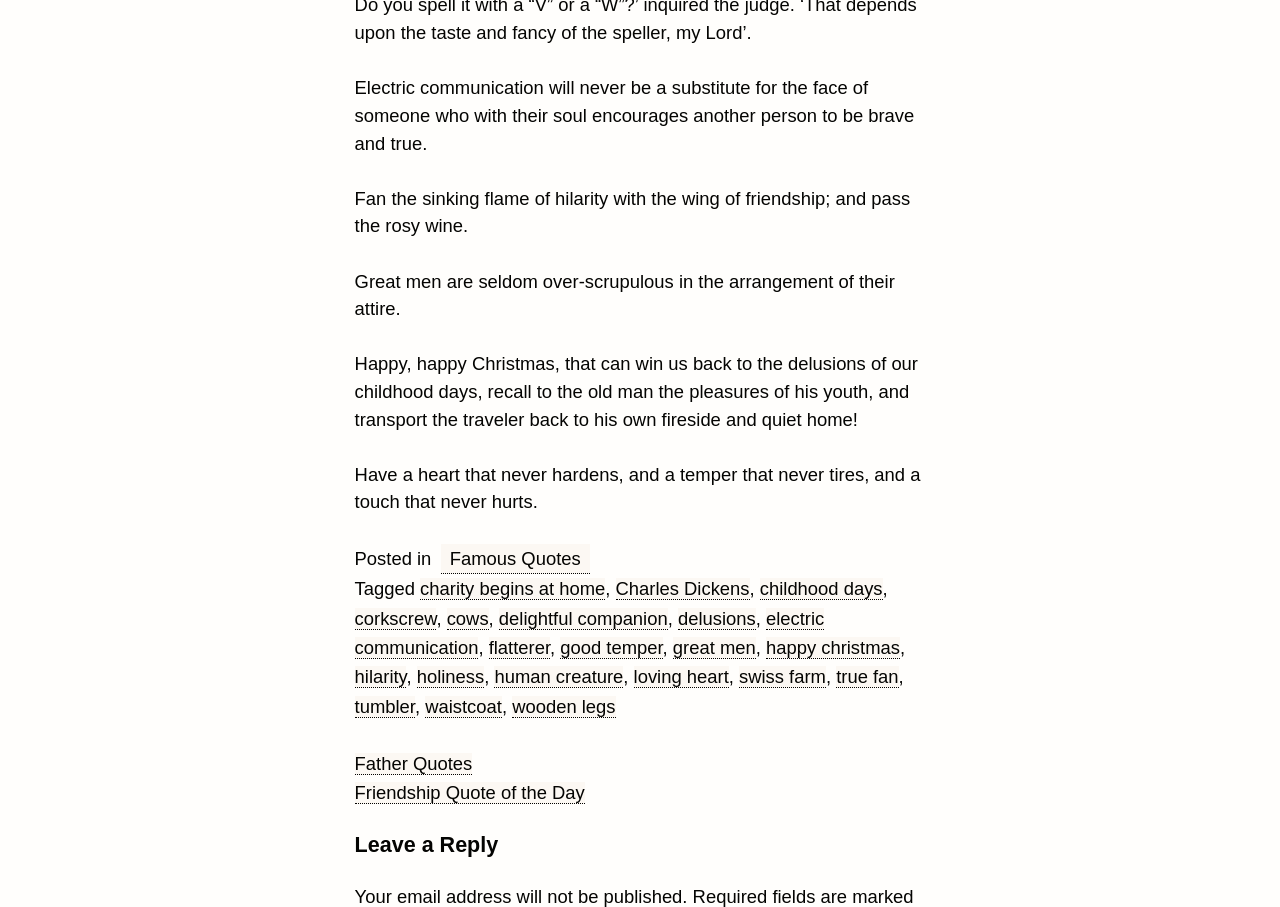What is the purpose of the 'Leave a Reply' section?
Answer the question with just one word or phrase using the image.

To comment on the post